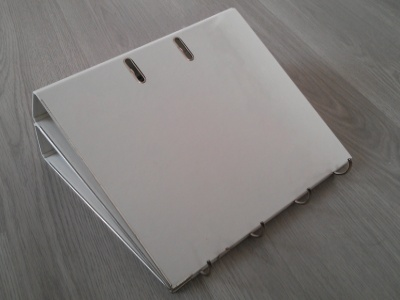Offer a detailed account of the various components present in the image.

This image showcases a DIY laptop stand crafted from ring binders, featuring a full view without a laptop placed on it. The stand is composed of two ring binders positioned in an open, angled formation. The binders are equipped with lever arch mechanisms, allowing them to maintain stability while providing an elevated platform for a laptop. The scene is set against a neutral wooden floor, highlighting the minimalist design and functionality of the stand. This creative and practical solution is ideal for those looking to enhance their workspace ergonomically.